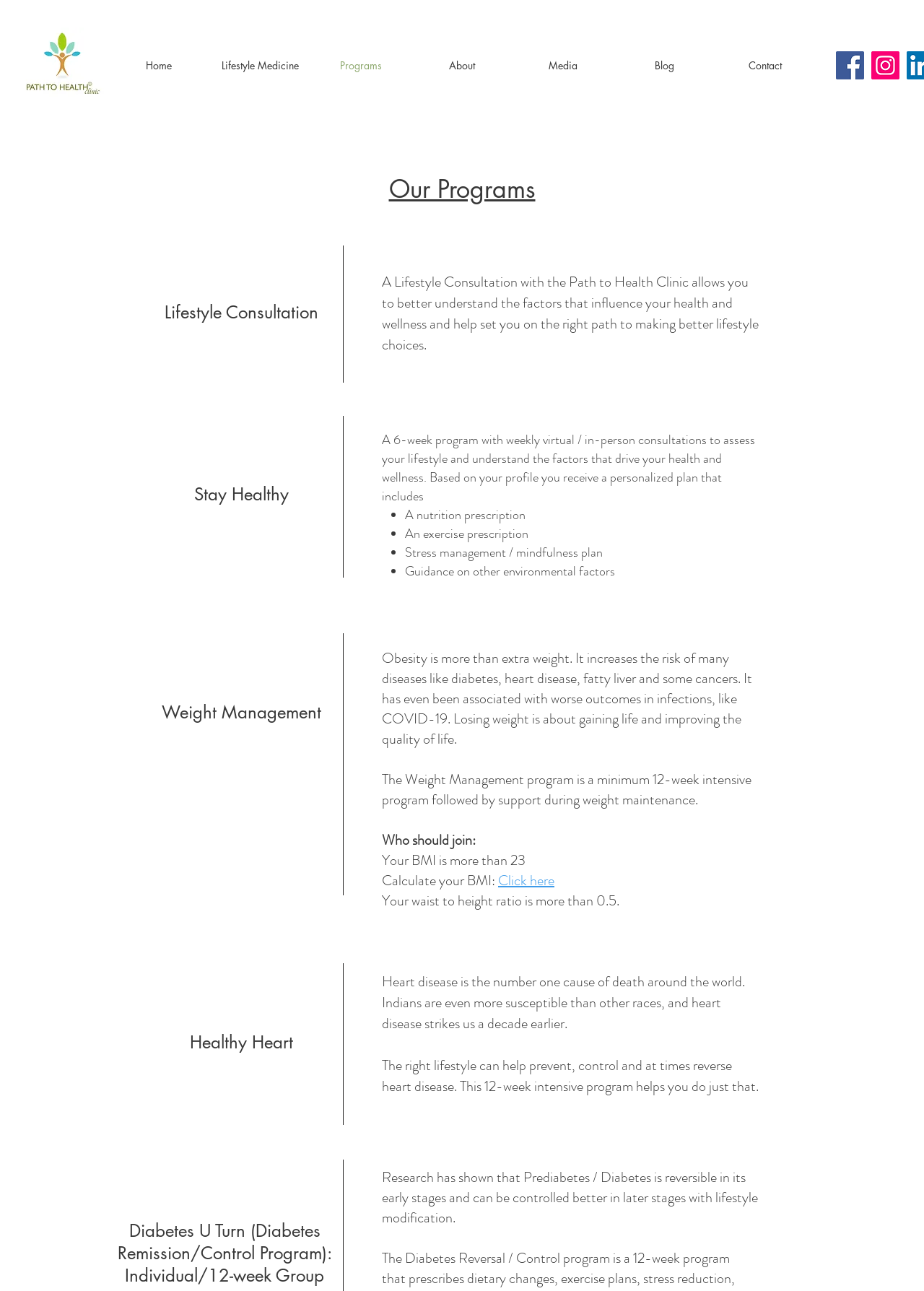What is the BMI threshold for joining the Weight Management program? Using the information from the screenshot, answer with a single word or phrase.

More than 23